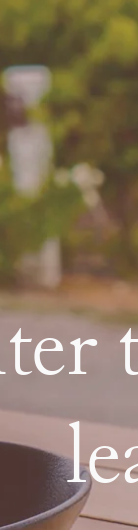Provide a thorough description of the image, including all visible elements.

This image features the product label of the "2023 Late Harvest Semillon" wine from Peter Teakle Wines. The label exudes a warm, inviting aesthetic, capturing the essence of this dessert wine. The backdrop hints at a tranquil outdoor setting, complementing the appeal of this sweet Semillon, which is noted for its lovely freshness and acidity. Ideal for pairing with various dishes, this wine can enhance both spicy meals and dessert experiences. The label emphasizes qualities such as passionfruit and lemon peel flavors, promising a light and creamy palate with a smooth finish—a perfect choice for wine enthusiasts looking to enjoy a delightful late harvest selection.